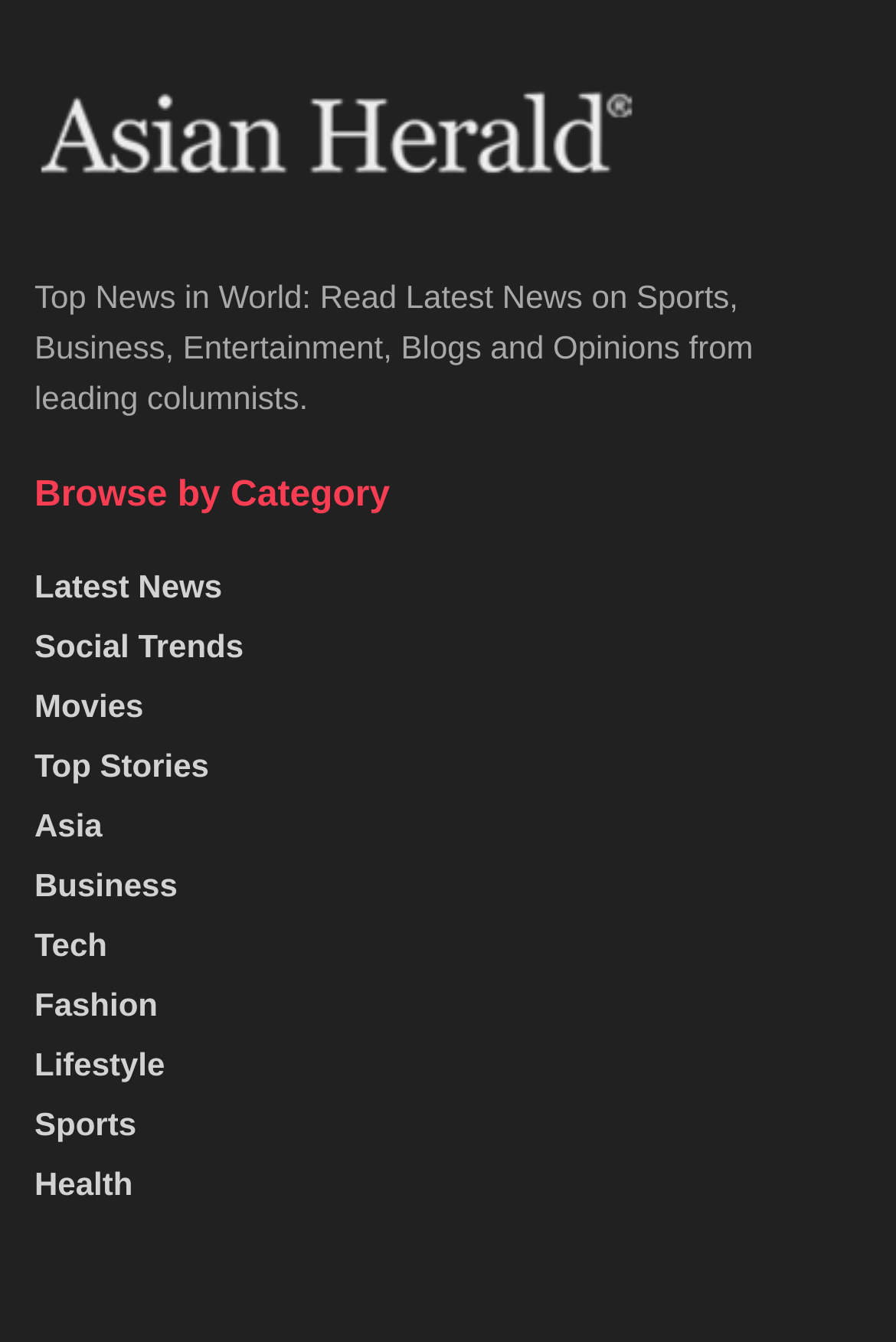Predict the bounding box coordinates of the area that should be clicked to accomplish the following instruction: "Check out business news". The bounding box coordinates should consist of four float numbers between 0 and 1, i.e., [left, top, right, bottom].

[0.038, 0.646, 0.198, 0.673]